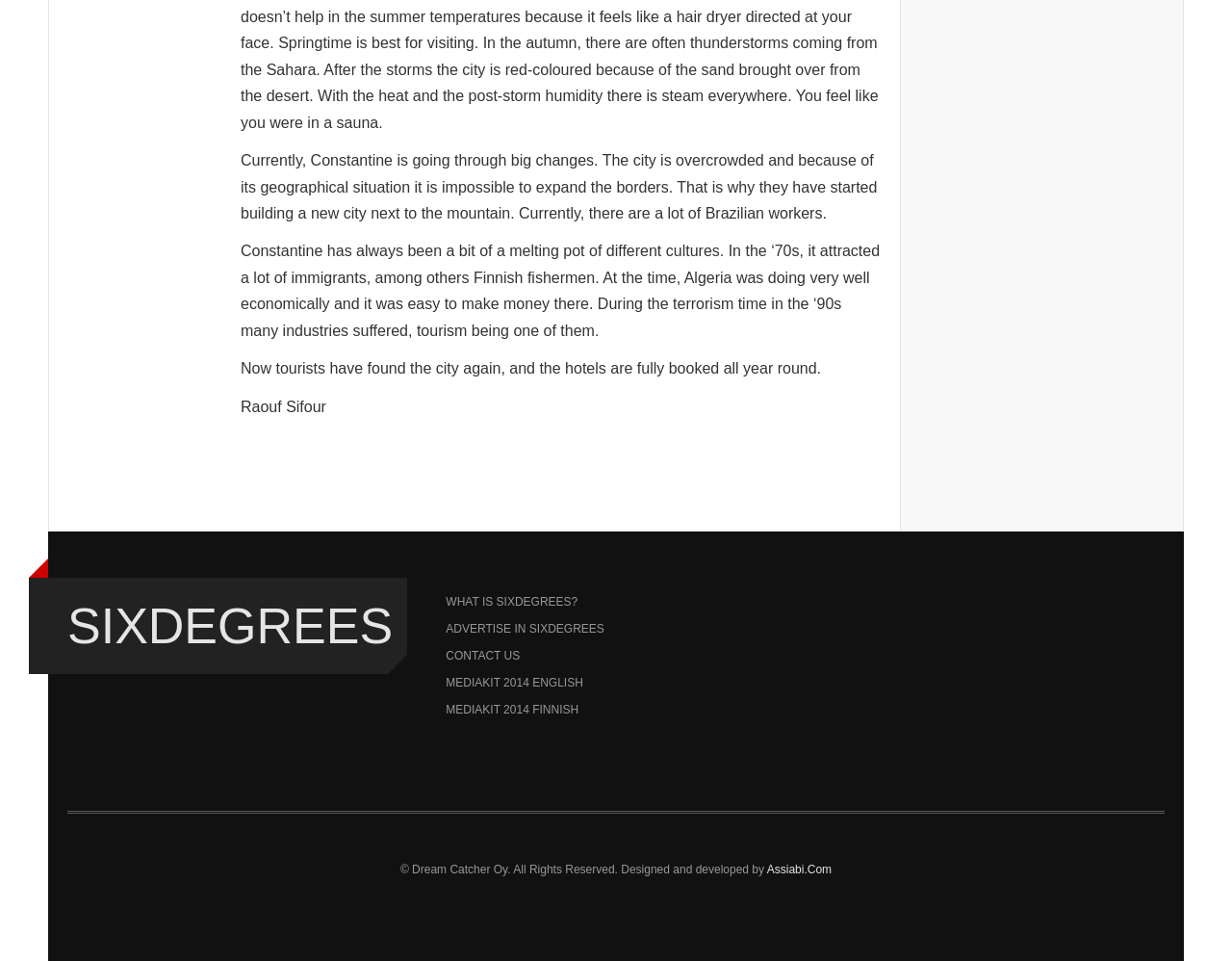What attracted immigrants to Constantine in the 70s?
Please give a detailed and thorough answer to the question, covering all relevant points.

According to the text, Algeria was doing very well economically in the 70s, which attracted immigrants, including Finnish fishermen, to Constantine.